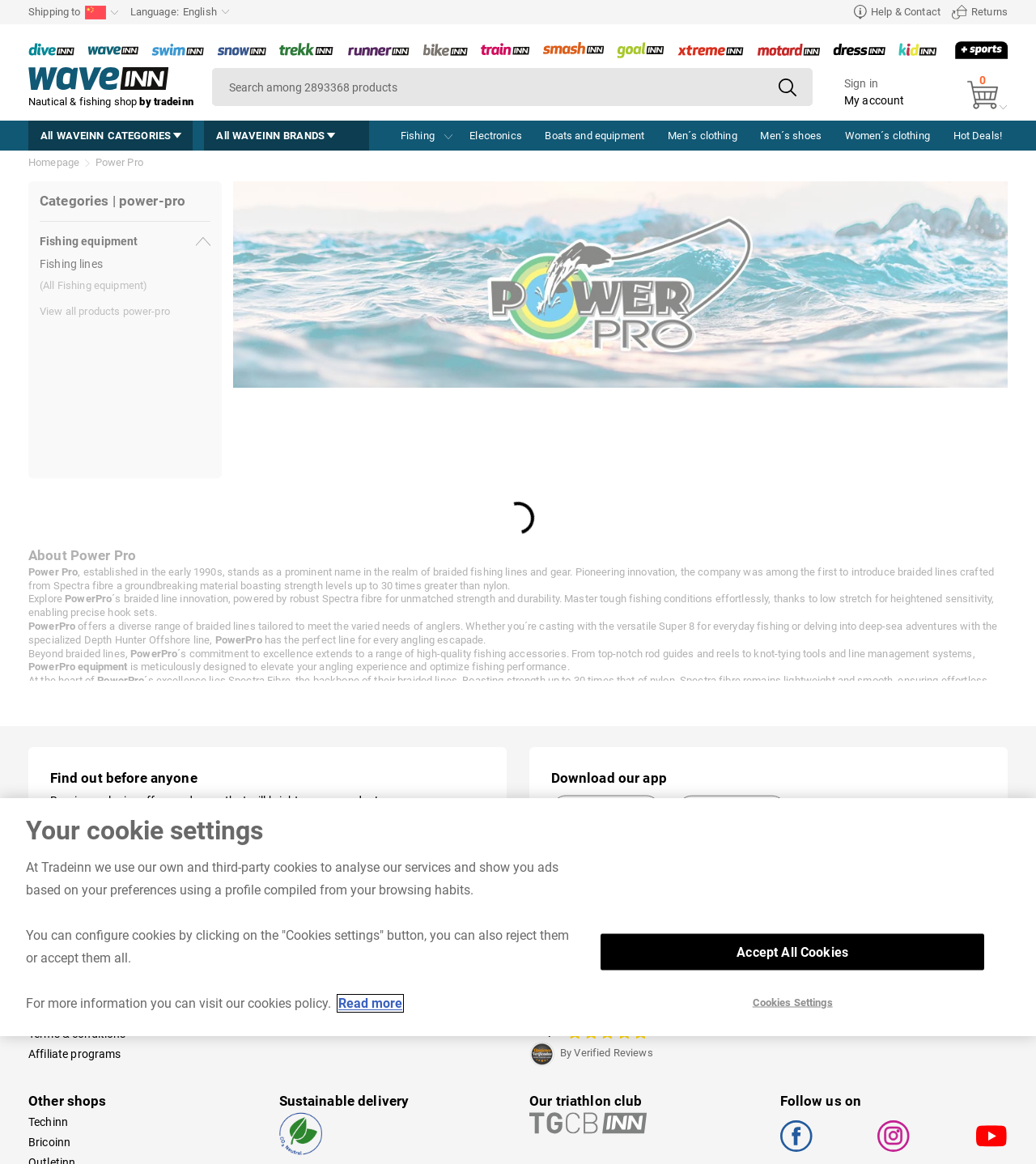Please determine the bounding box coordinates for the element that should be clicked to follow these instructions: "Search for products".

[0.204, 0.059, 0.785, 0.091]